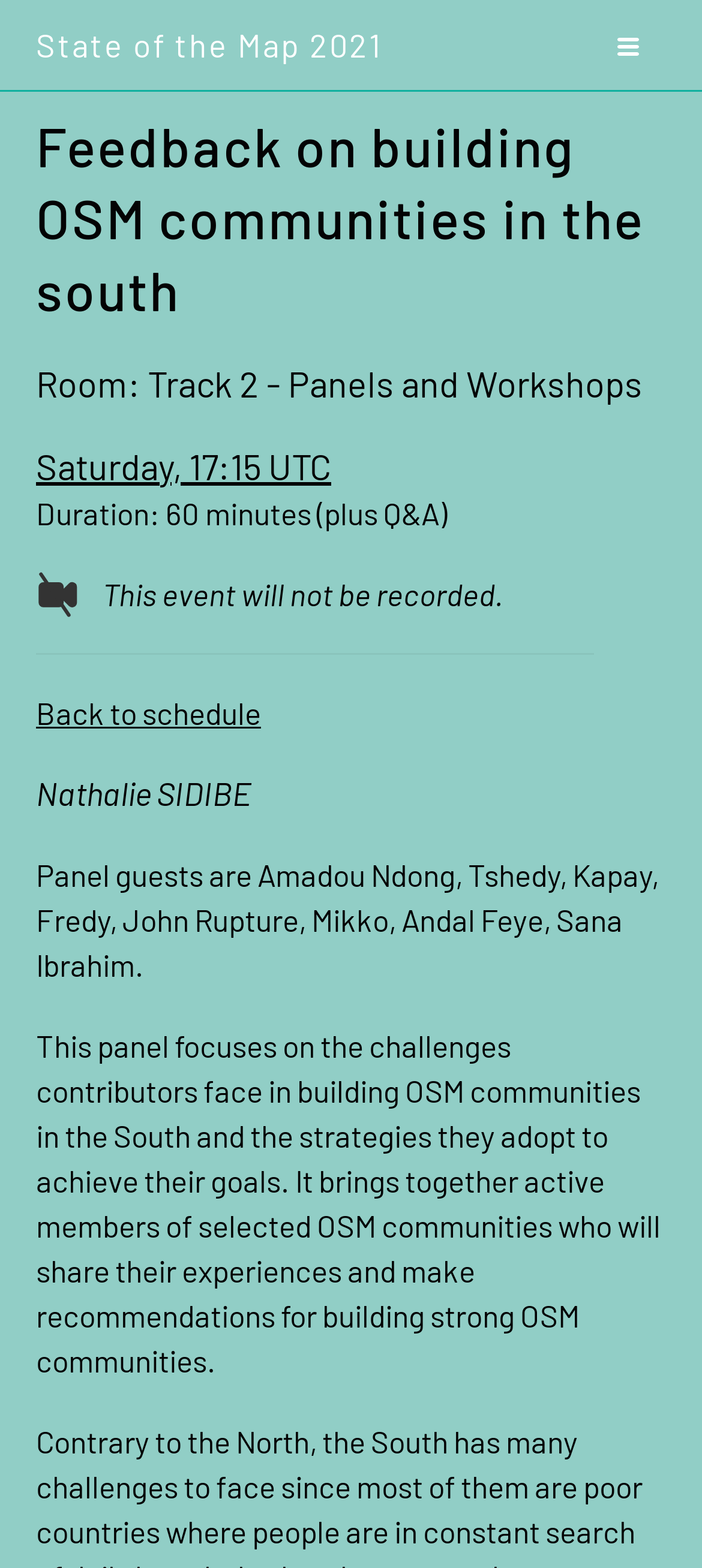Who is the organizer of the event? Based on the image, give a response in one word or a short phrase.

Nathalie SIDIBE